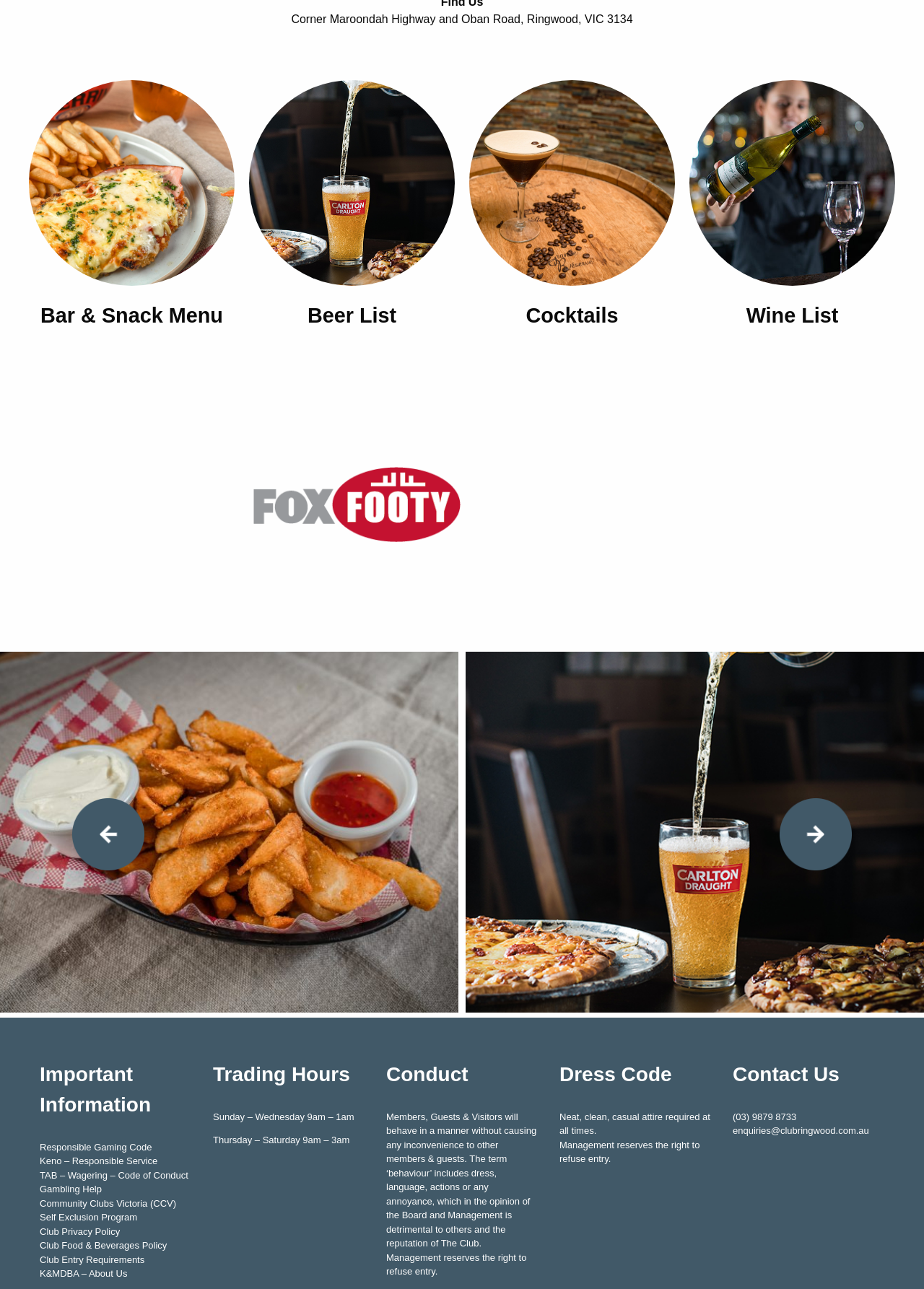What is the contact email of the club?
Using the visual information from the image, give a one-word or short-phrase answer.

enquiries@clubringwood.com.au